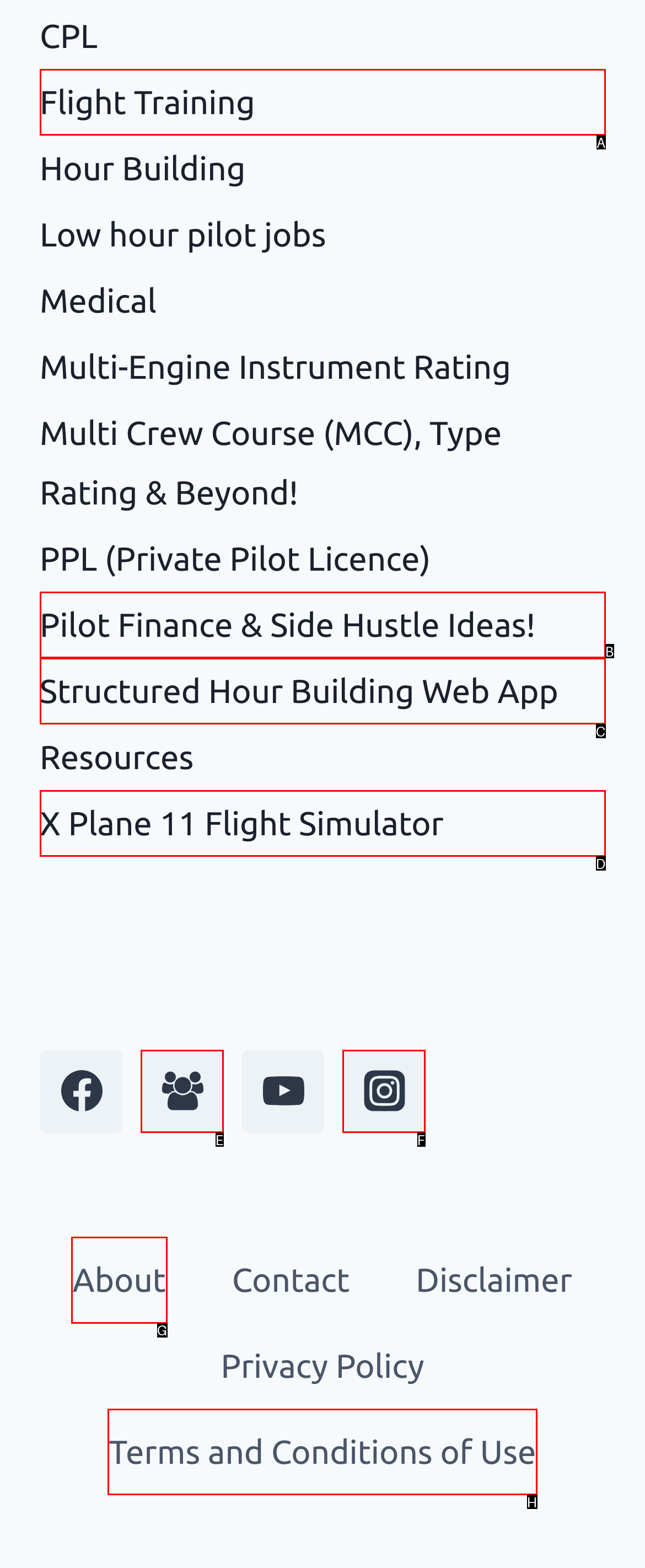Determine which option you need to click to execute the following task: Click on '460 Birthday Memory'. Provide your answer as a single letter.

None